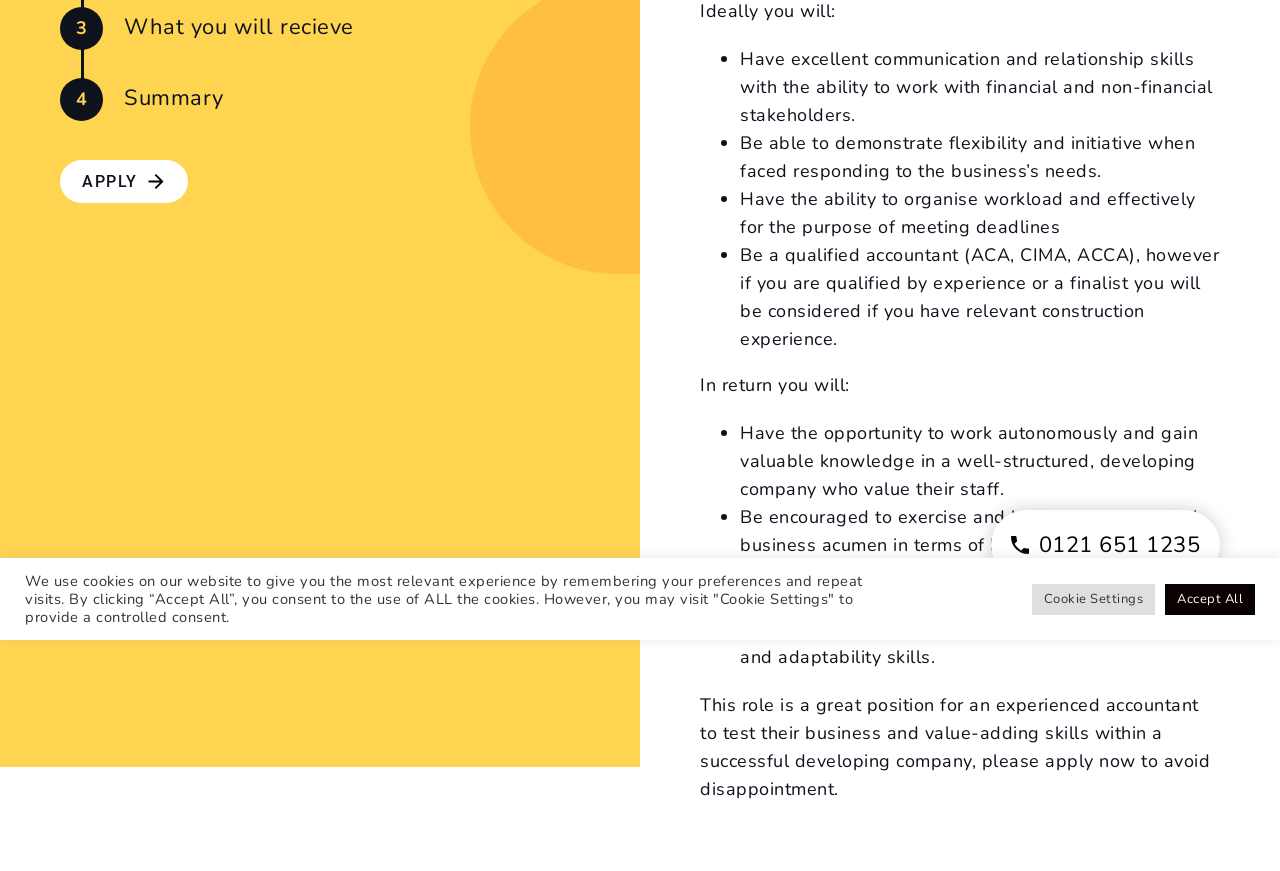Extract the bounding box of the UI element described as: "Cookie Settings".

[0.806, 0.67, 0.902, 0.706]